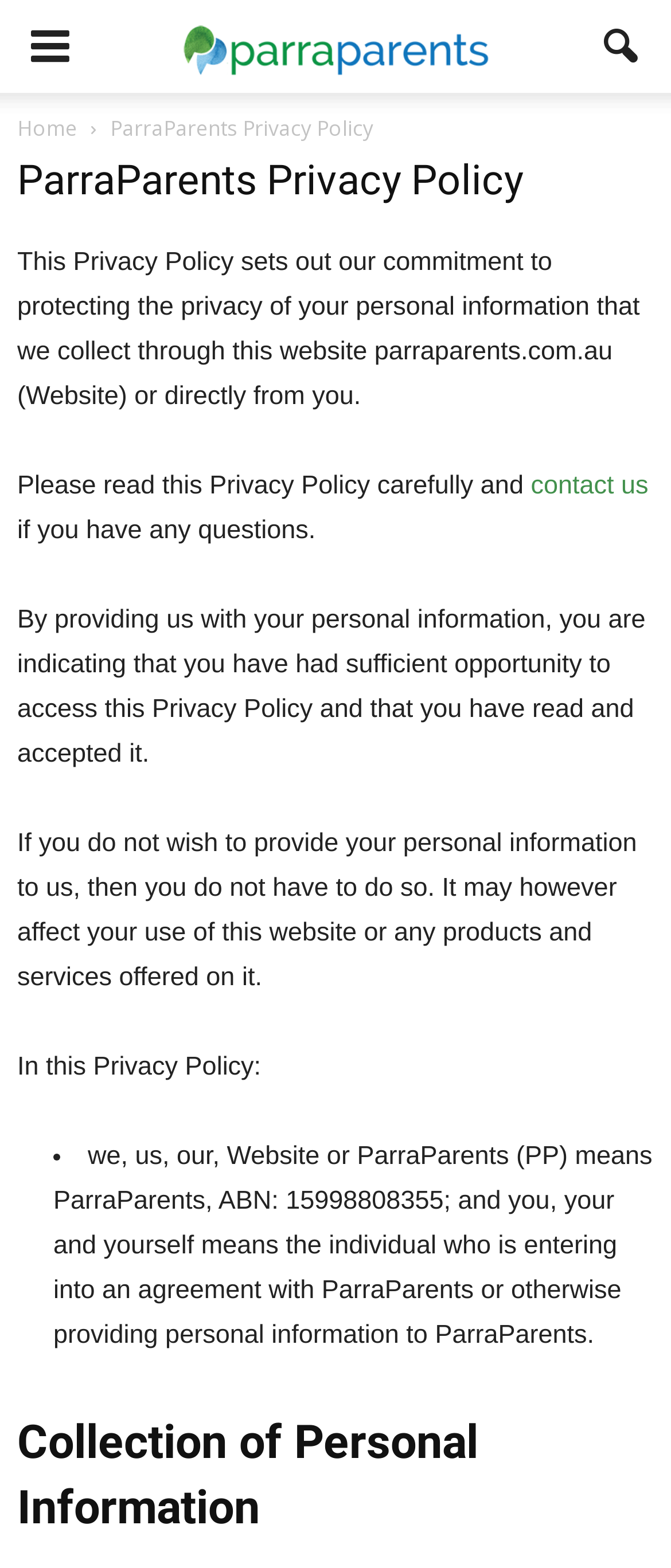What is the name of the website?
From the screenshot, supply a one-word or short-phrase answer.

ParraParents